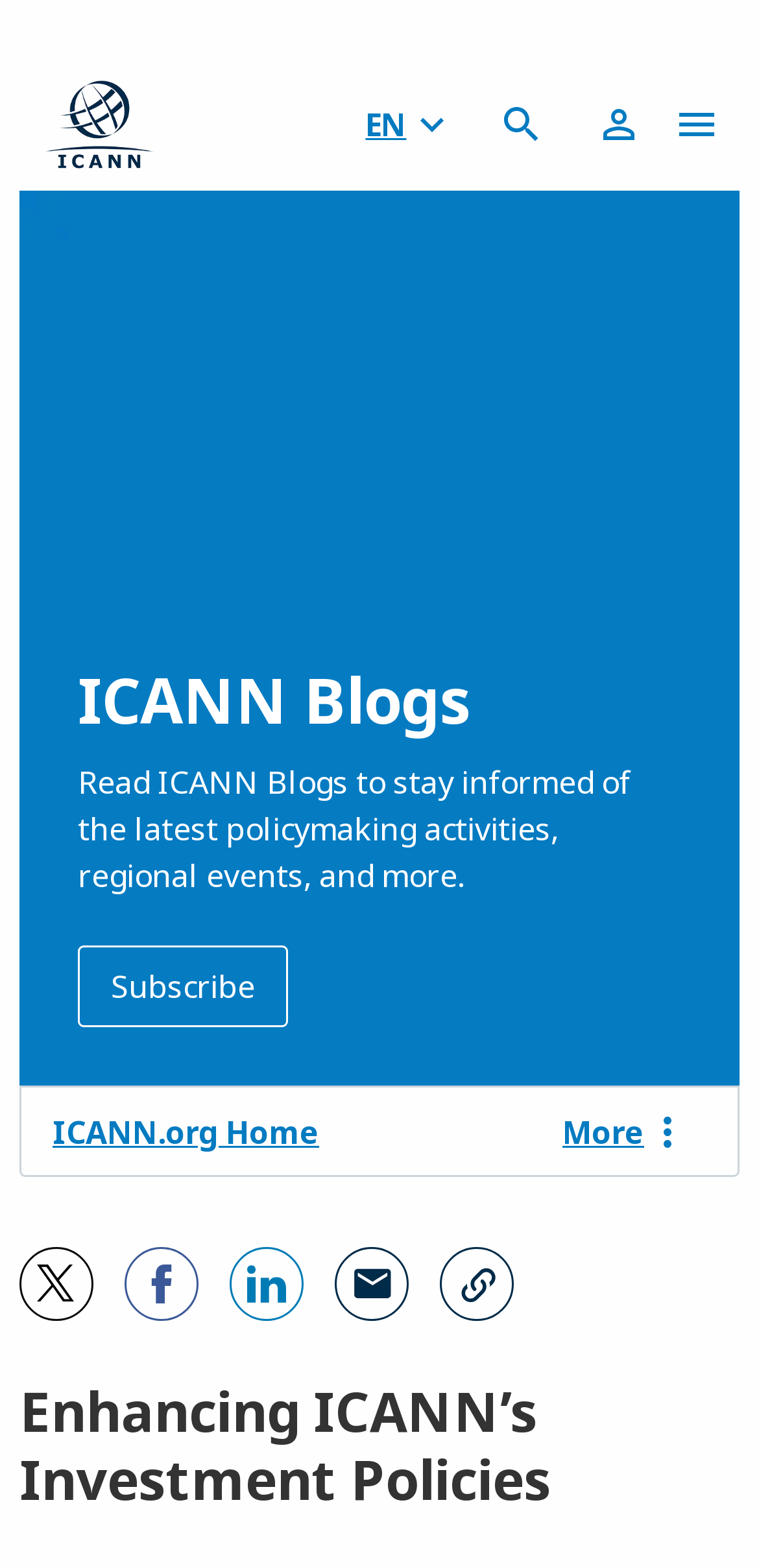How many headings are there on the webpage?
Utilize the information in the image to give a detailed answer to the question.

I looked at the webpage and found three headings: 'A note about our privacy policies and terms of service:', 'GOVERNANCE', and 'HELP'.